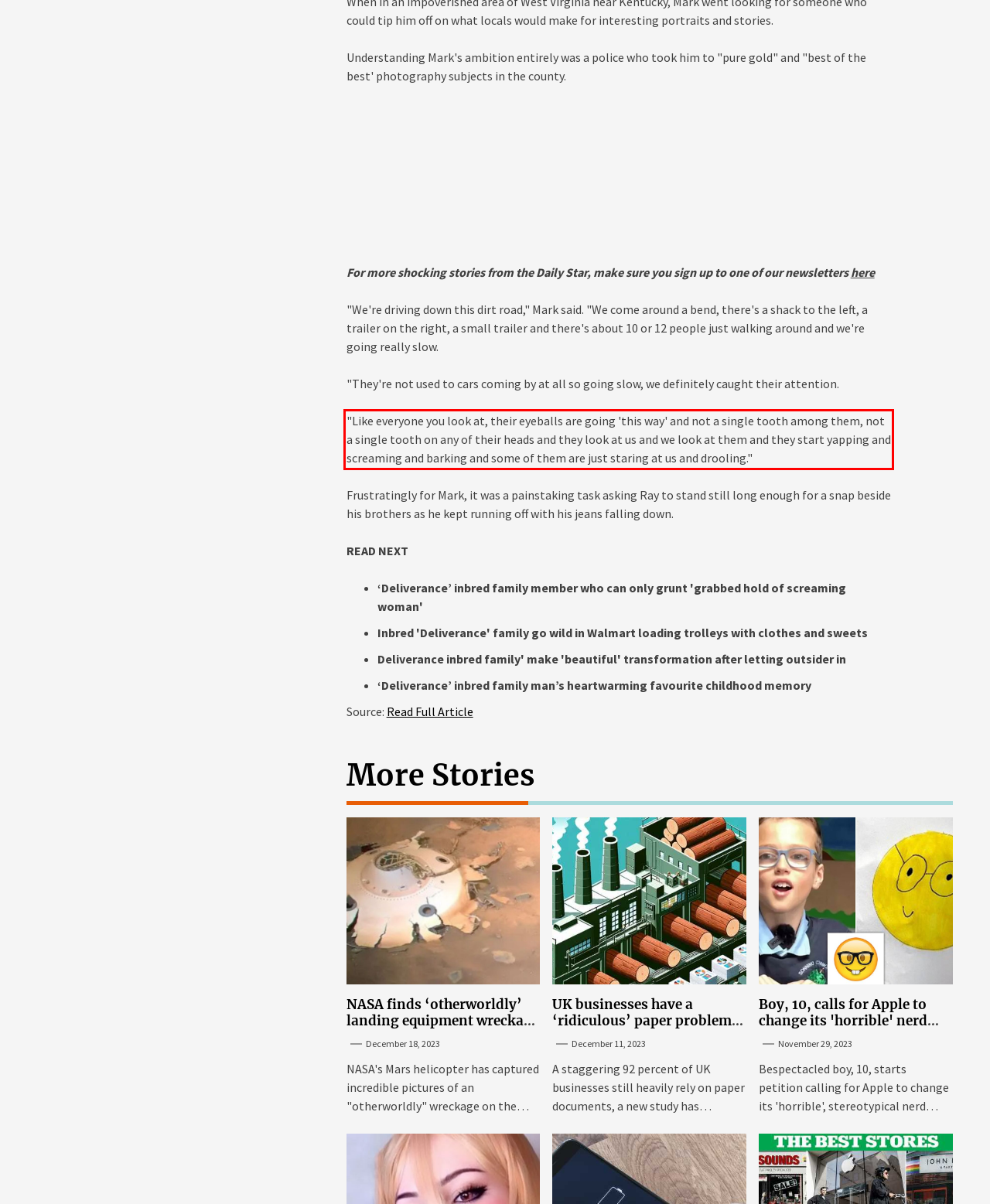View the screenshot of the webpage and identify the UI element surrounded by a red bounding box. Extract the text contained within this red bounding box.

"Like everyone you look at, their eyeballs are going 'this way' and not a single tooth among them, not a single tooth on any of their heads and they look at us and we look at them and they start yapping and screaming and barking and some of them are just staring at us and drooling."